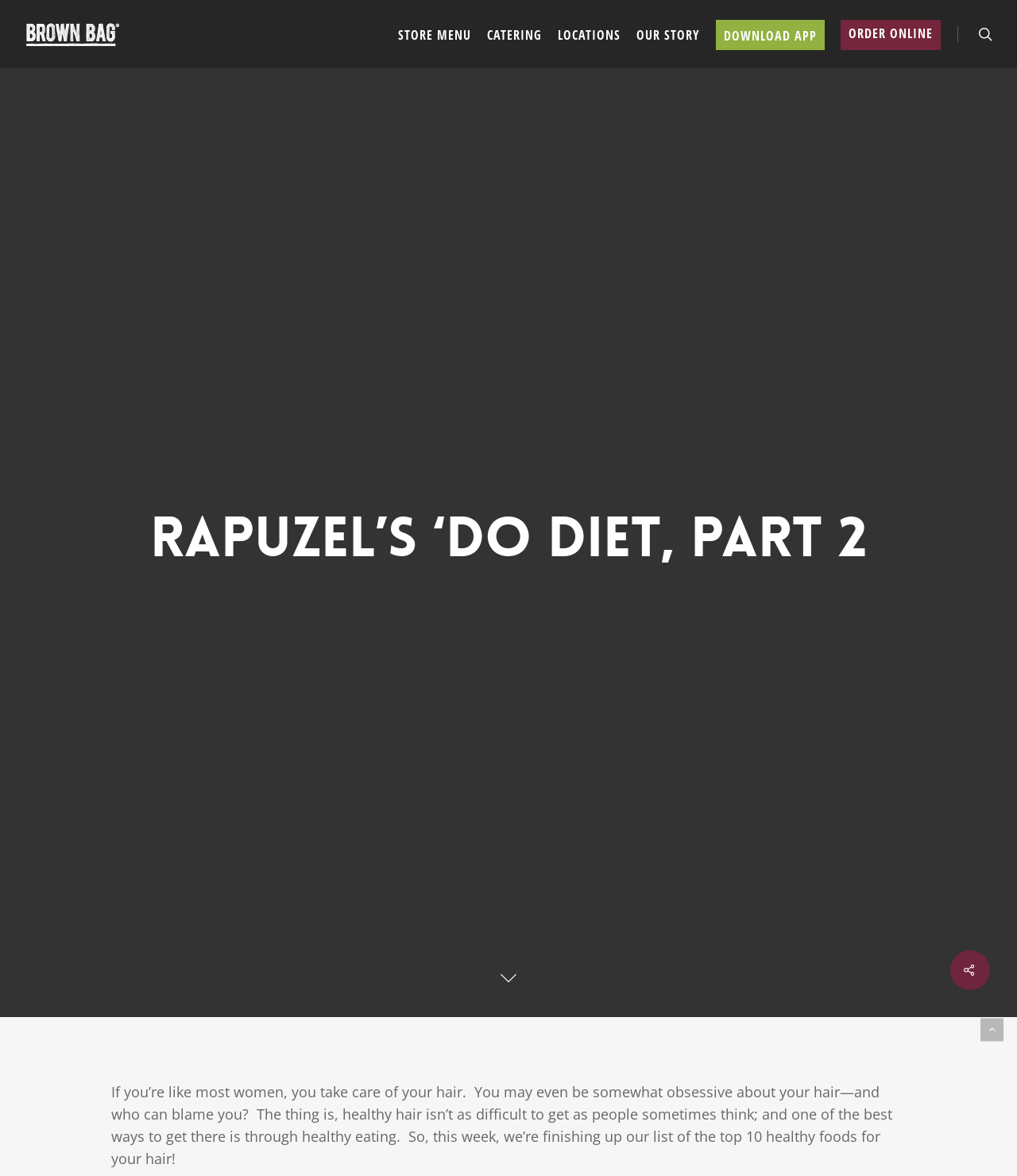Locate and extract the text of the main heading on the webpage.

Rapuzel’s ‘Do Diet, Part 2